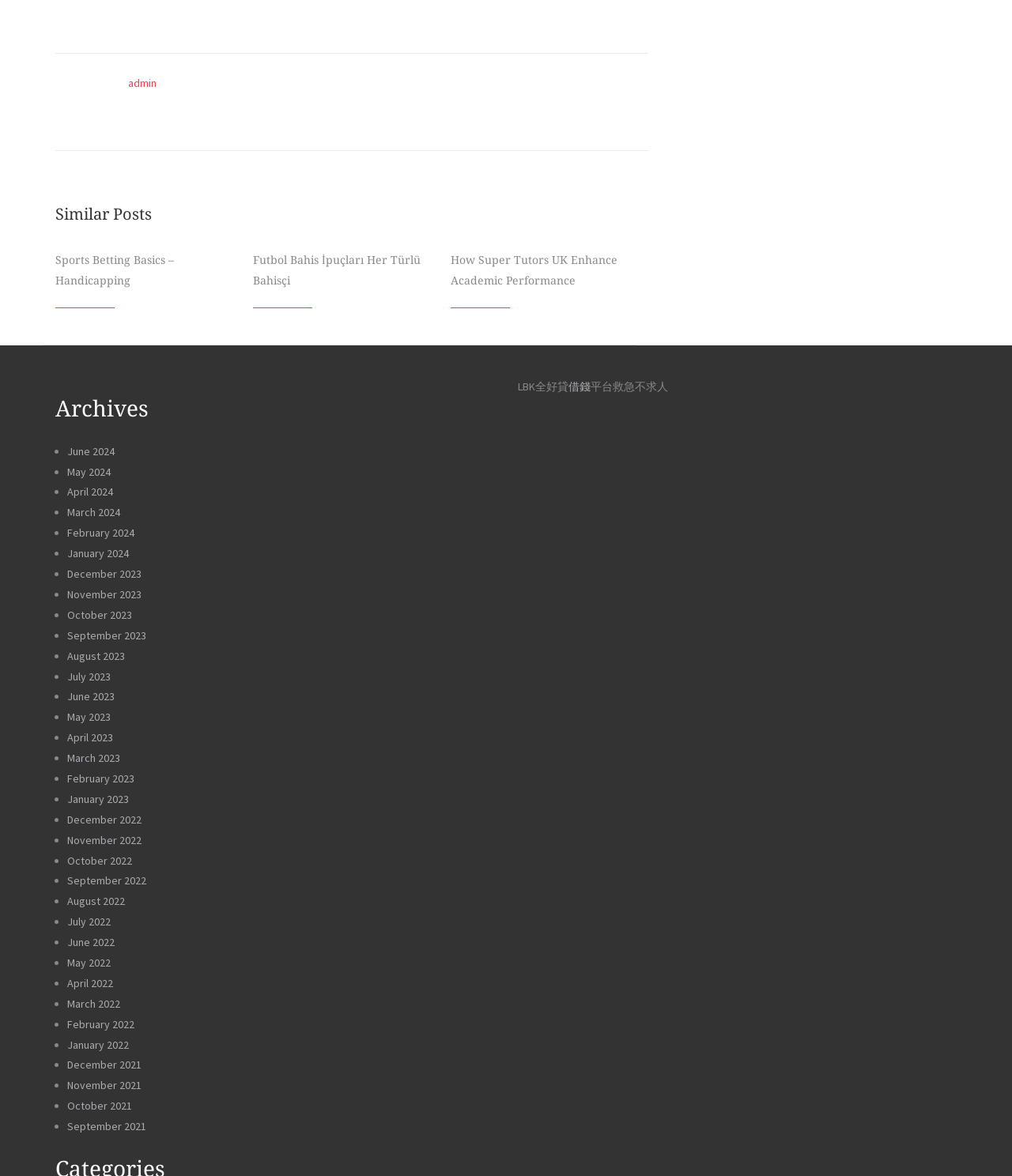Please determine the bounding box coordinates of the section I need to click to accomplish this instruction: "select 'June 2024'".

[0.066, 0.377, 0.113, 0.39]